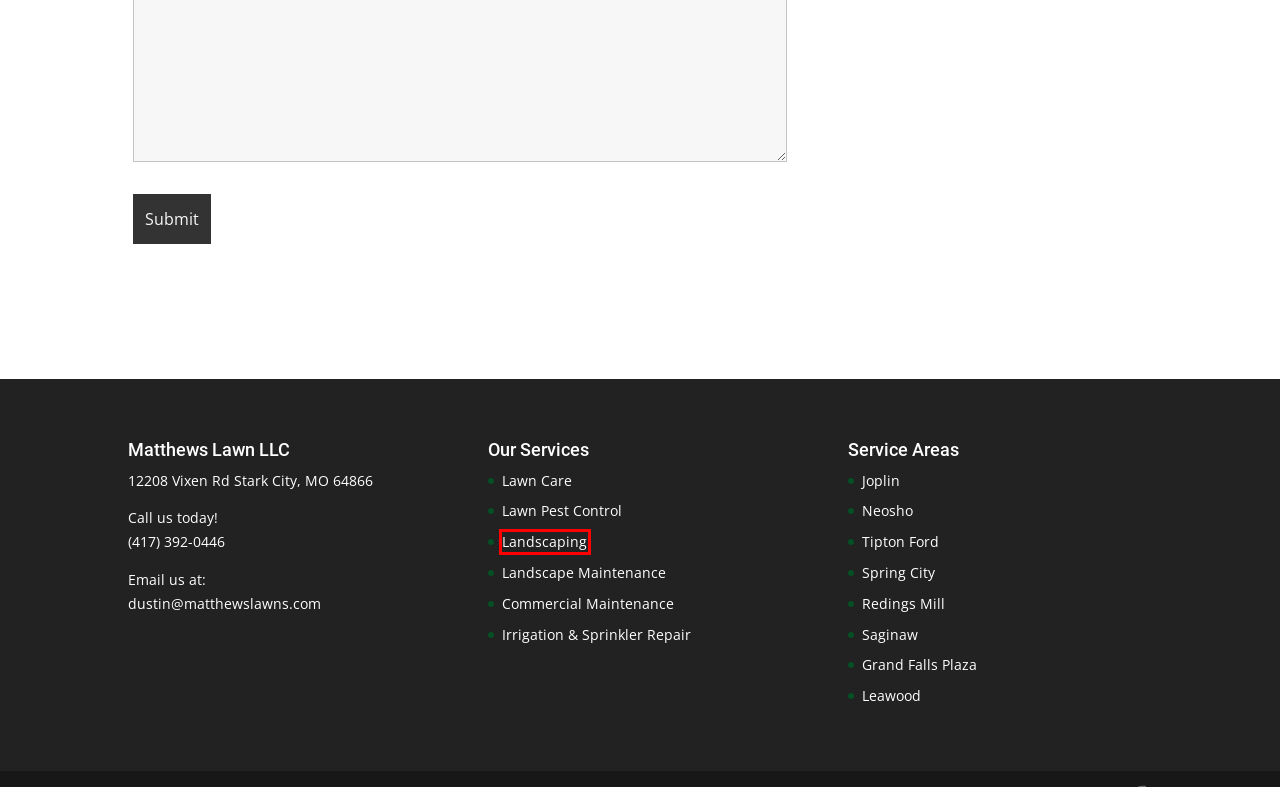You are looking at a screenshot of a webpage with a red bounding box around an element. Determine the best matching webpage description for the new webpage resulting from clicking the element in the red bounding box. Here are the descriptions:
A. Our Service Areas | Matthews Lawn Care | Residential & Commercial
B. Lawn & Landscape Maintenance | Neoshow & Joplin | Contact Us Today
C. Landscaping Company | Neosho & Joplin | Get Your Estimate Today
D. Landscaping & Lawn Services | Neosho & Joplin | Get Your Quote Today!
E. Matthews Lawn Care | Contact Us Today | Landscaping Company
F. Pest Control for Lawns | Neosho & Joplin | Get Your Quote Today
G. Irrigation & Sprinkler Repair | Matthews Lawn LLC
H. About Us | Matthews Lawn LLC | Southwest Missouri Lawn Company

C